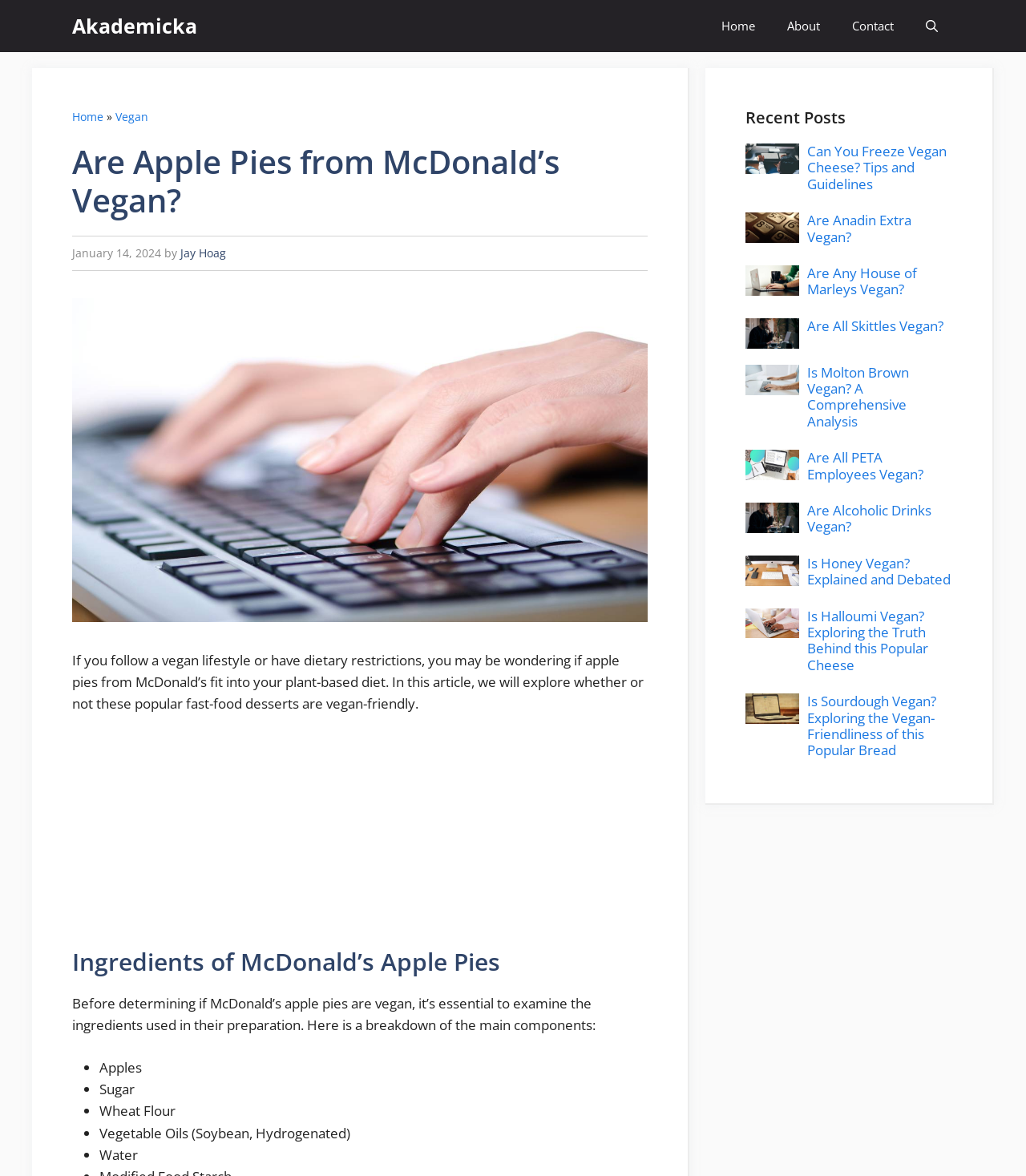Determine the bounding box coordinates of the element's region needed to click to follow the instruction: "Learn more about 'Can You Freeze Vegan Cheese? Tips and Guidelines'". Provide these coordinates as four float numbers between 0 and 1, formatted as [left, top, right, bottom].

[0.787, 0.121, 0.923, 0.164]